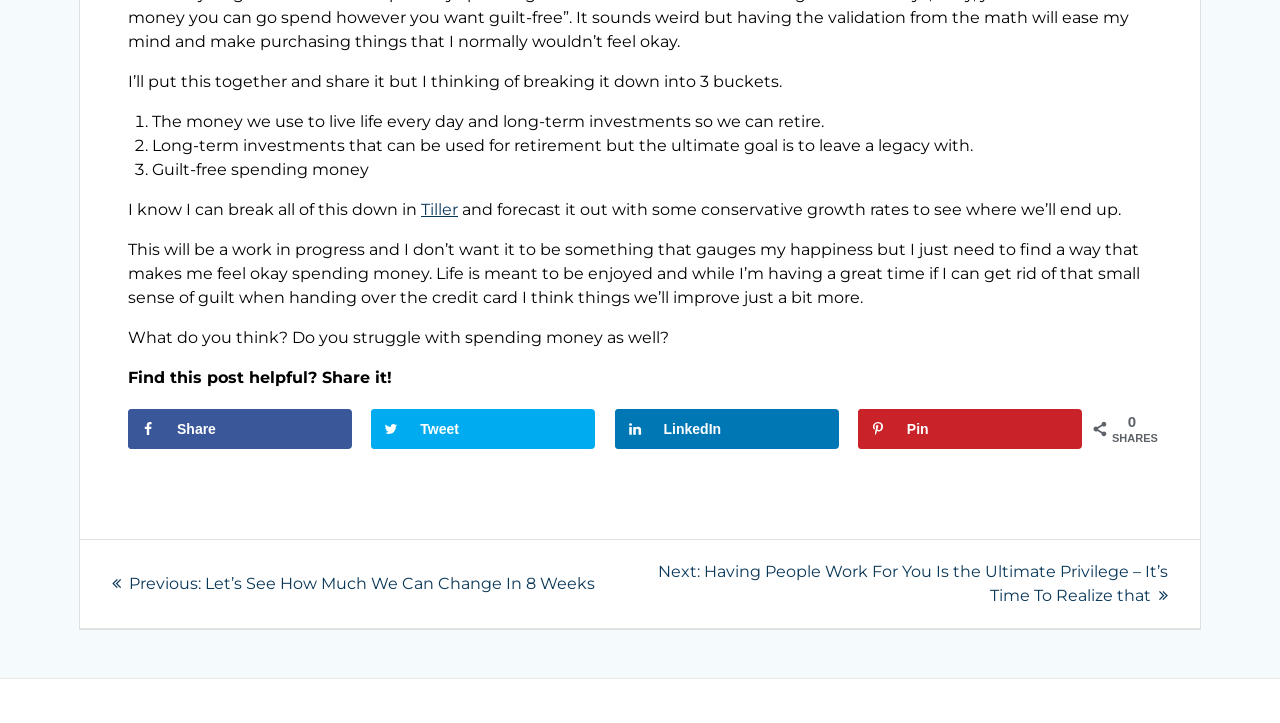What is the text of the first static text?
Answer the question with a single word or phrase, referring to the image.

I’ll put this together and share it but I thinking of breaking it down into 3 buckets.